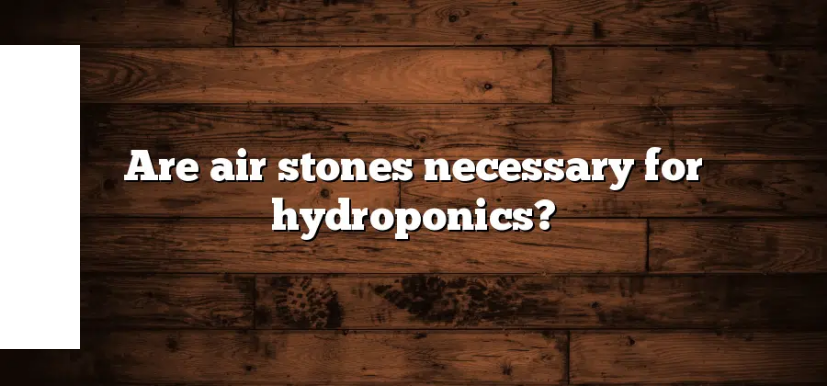Give an in-depth description of the image.

The image features a bold and prominent text asking the question, "Are air stones necessary for hydroponics?" set against a rustic wooden background. This striking visual aims to capture the reader's attention and provoke thought about the role of air stones in hydroponic systems. The inquiry reflects a critical aspect of hydroponic gardening, which emphasizes the importance of aeration for optimal plant growth. The design combines natural textures with clear typography, enhancing its appeal and relevance to gardening enthusiasts who are exploring effective methods to improve their hydroponic setups.